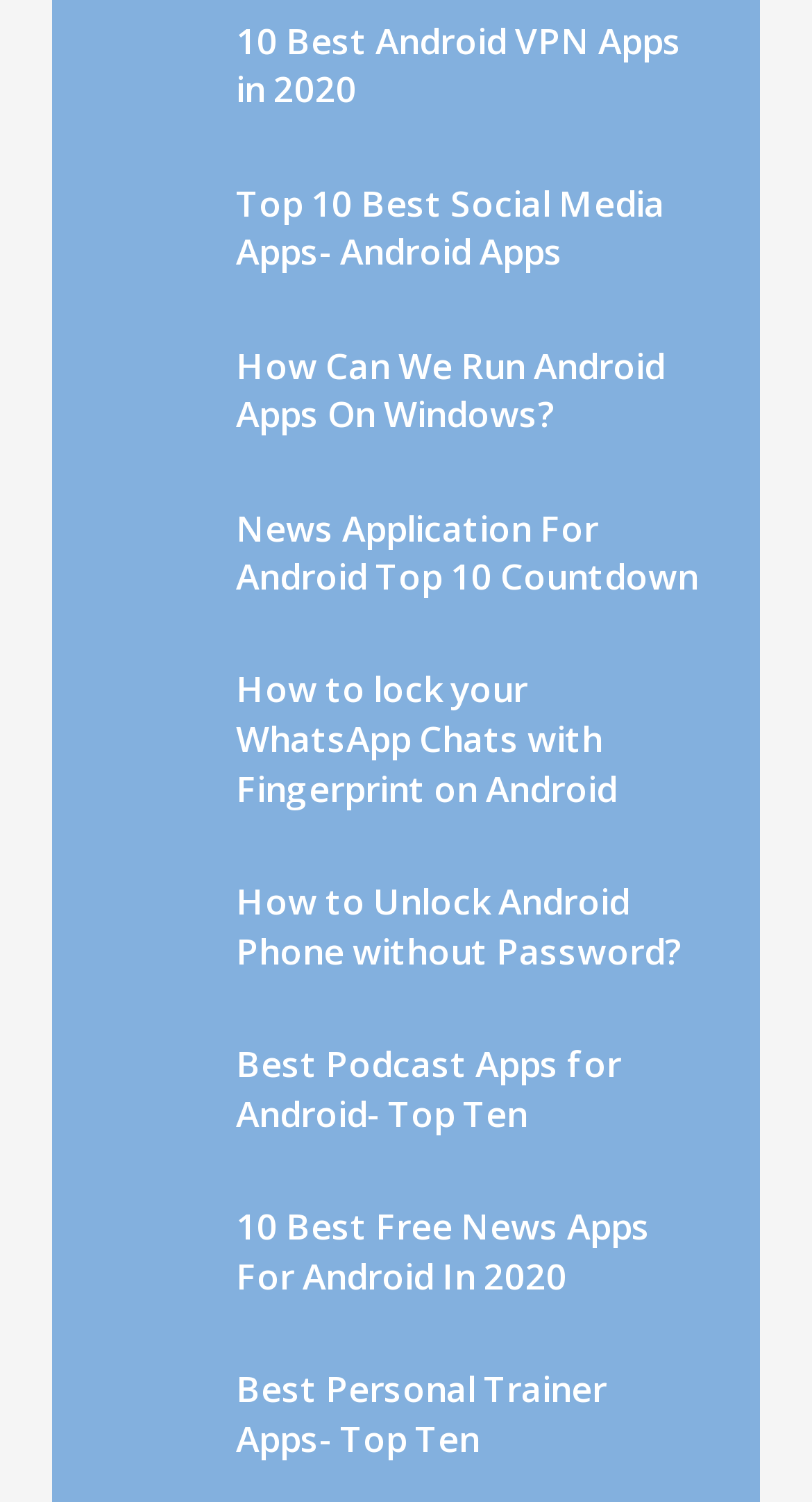Use a single word or phrase to answer the following:
How many articles are listed on this webpage?

10